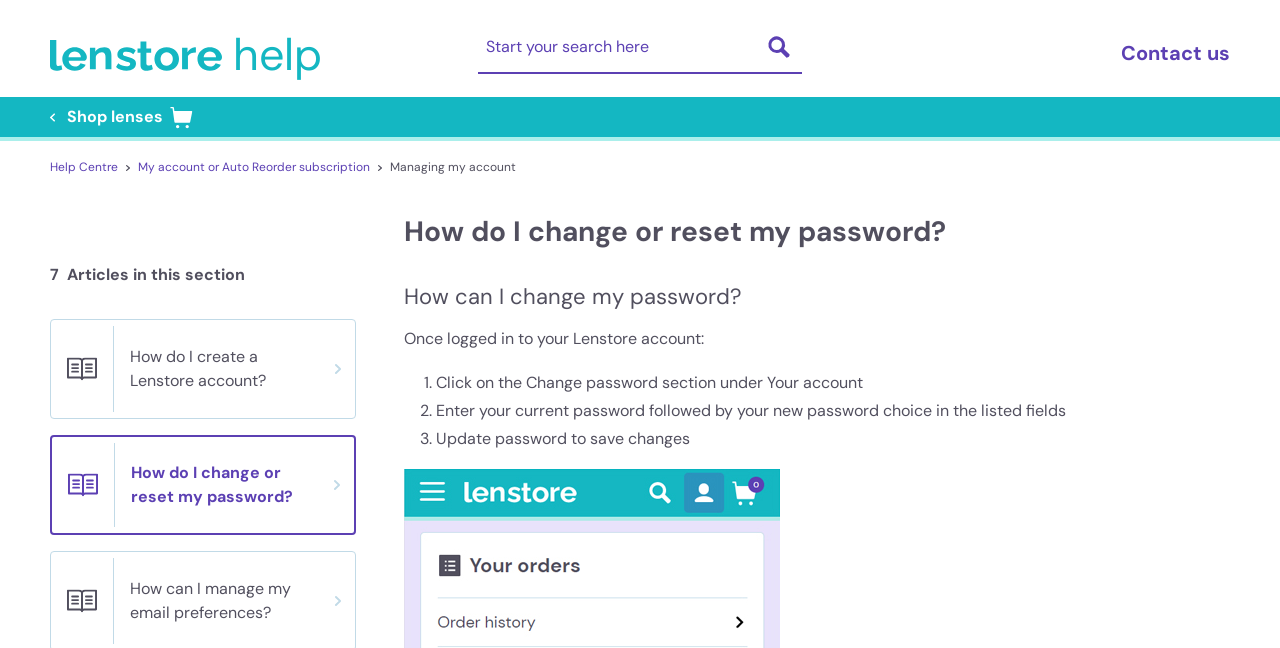Generate the title text from the webpage.

How do I change or reset my password?